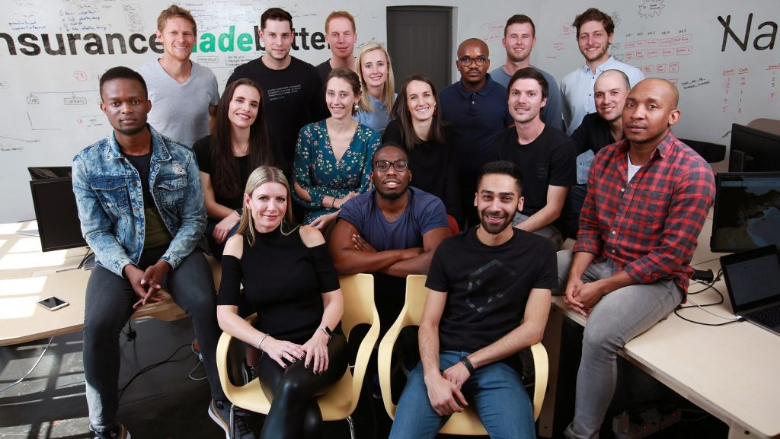Describe the image with as much detail as possible.

The image features a diverse group of 20 individuals posing together in a bright, modern office environment, which aligns with the dynamic and innovative spirit of the insurtech industry. They are situated around a large table, with some seated and others standing in a semi-circle behind them. The background displays a wall decorated with handwritten notes and graphics related to insurance, likely hinting at the company's focus on technology and innovation in the sector. 

The group is a mix of genders and ethnicities, showcasing inclusivity and teamwork, which are essential in fostering a collaborative atmosphere in the workplace. Their expressions range from friendly smiles to serious looks, reflecting a blend of professionalism and camaraderie. This image is representative of 'Naked', a South African AI-driven insurtech company that has recently raised significant funding to continue its growth and redefine consumer insurance experiences.